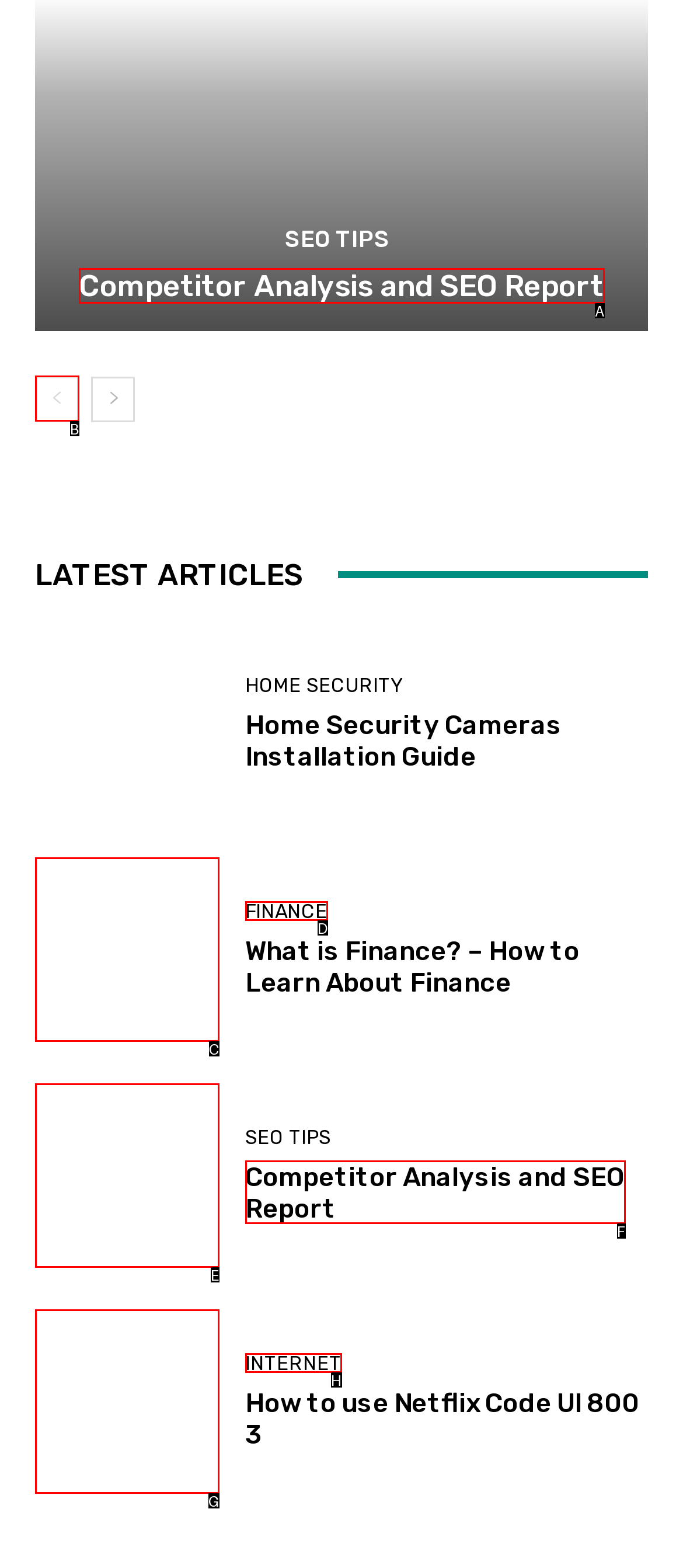Based on the description: Competitor Analysis and SEO Report, identify the matching lettered UI element.
Answer by indicating the letter from the choices.

A